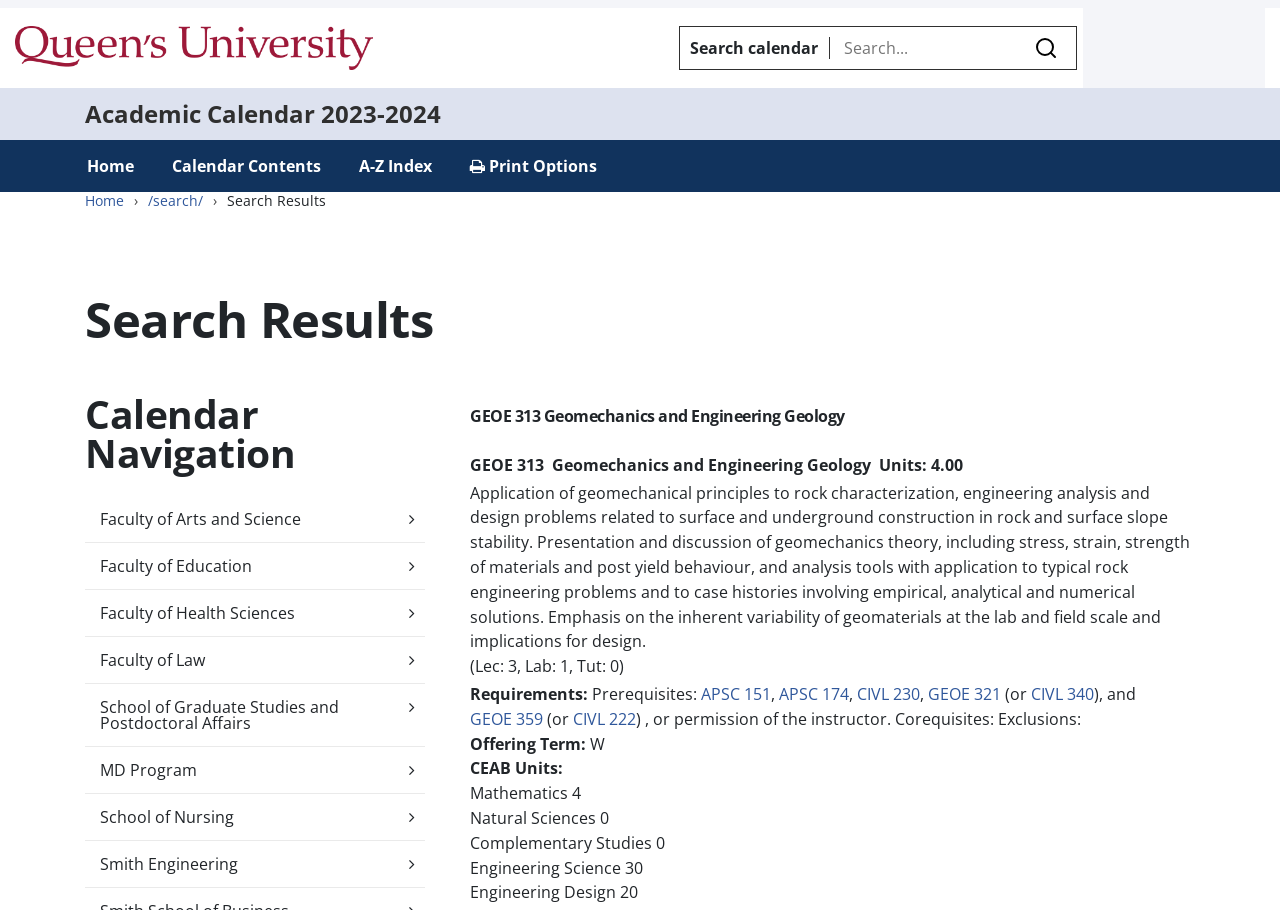Describe all the visual and textual components of the webpage comprehensively.

The webpage is a search results page from Queen's University, with a prominent university logo and link at the top left corner. Below the logo, there is a search calendar section with a text box and a submit search button. To the right of the search section, there is a sign-in links section.

The main content of the page is divided into two sections. The top section has a heading "Academic Calendar 2023-2024" and a navigation menu with links to "Home", "Calendar Contents", "A-Z Index", and "Print Options". Below the navigation menu, there is a secondary navigation section with links to various faculties and schools, such as "Faculty of Arts and Science", "Faculty of Education", and "School of Graduate Studies and Postdoctoral Affairs".

The bottom section of the page has a heading "Search Results" and a subheading "Calendar Navigation". Below the subheading, there is a list of search results, with each result displaying a course title, such as "GEOE 313 Geomechanics and Engineering Geology", along with its description, units, and prerequisites. The course description is a detailed paragraph explaining the course content and objectives. The prerequisites are listed as links to other courses, such as "APSC 151" and "CIVL 230". The course information is organized in a clear and structured format, making it easy to read and understand.